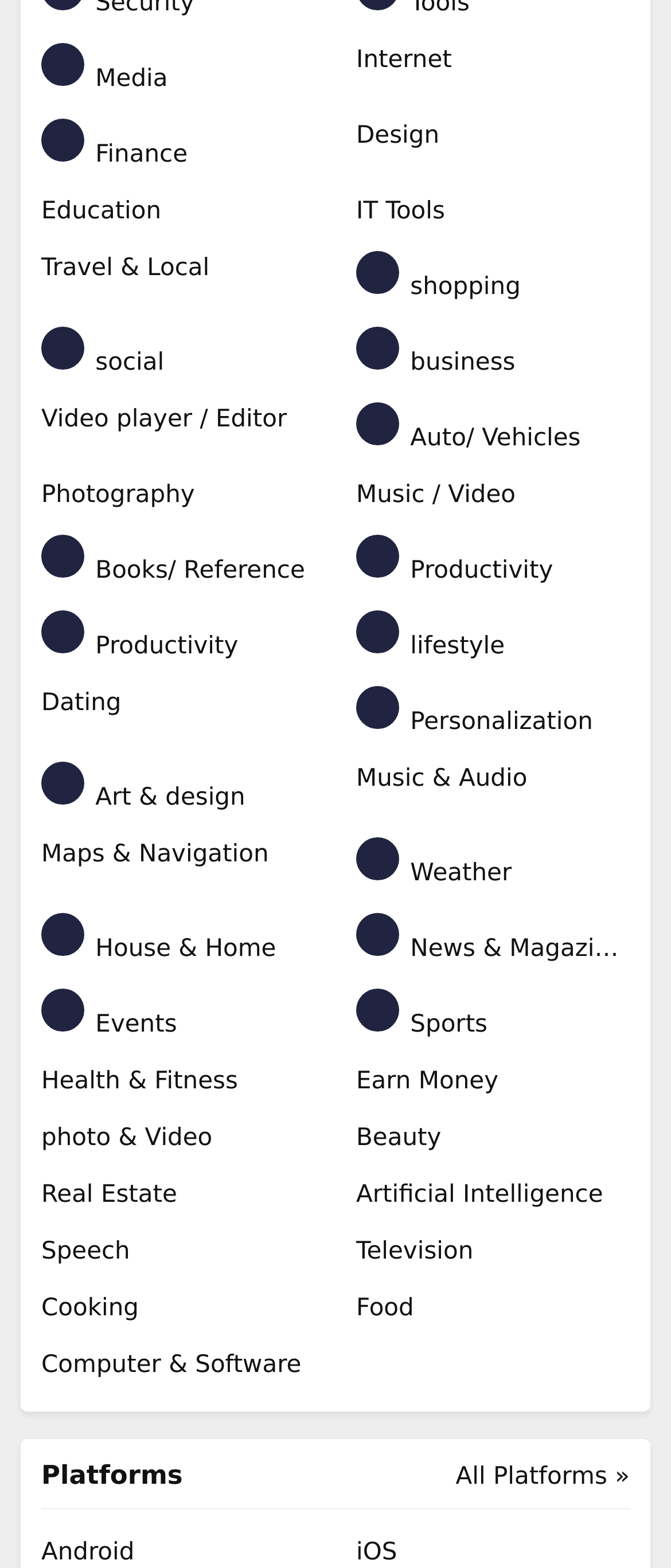Answer the question using only one word or a concise phrase: What is the category above 'Media'?

None